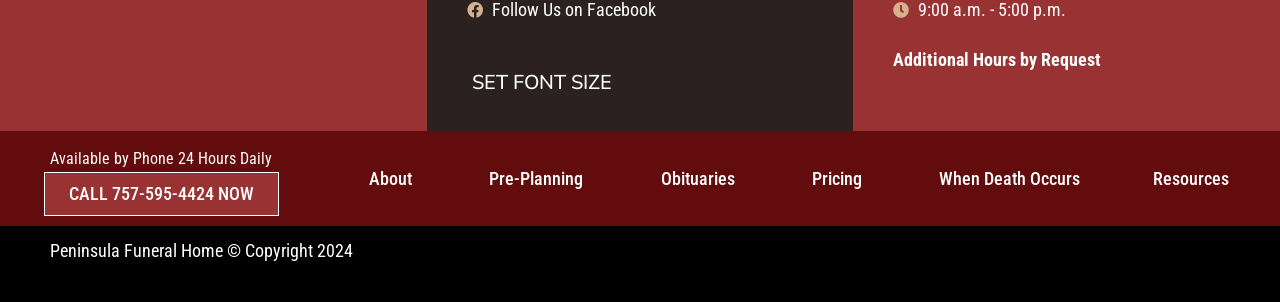Respond to the question below with a concise word or phrase:
What is the phone number to call for assistance?

757-595-4424